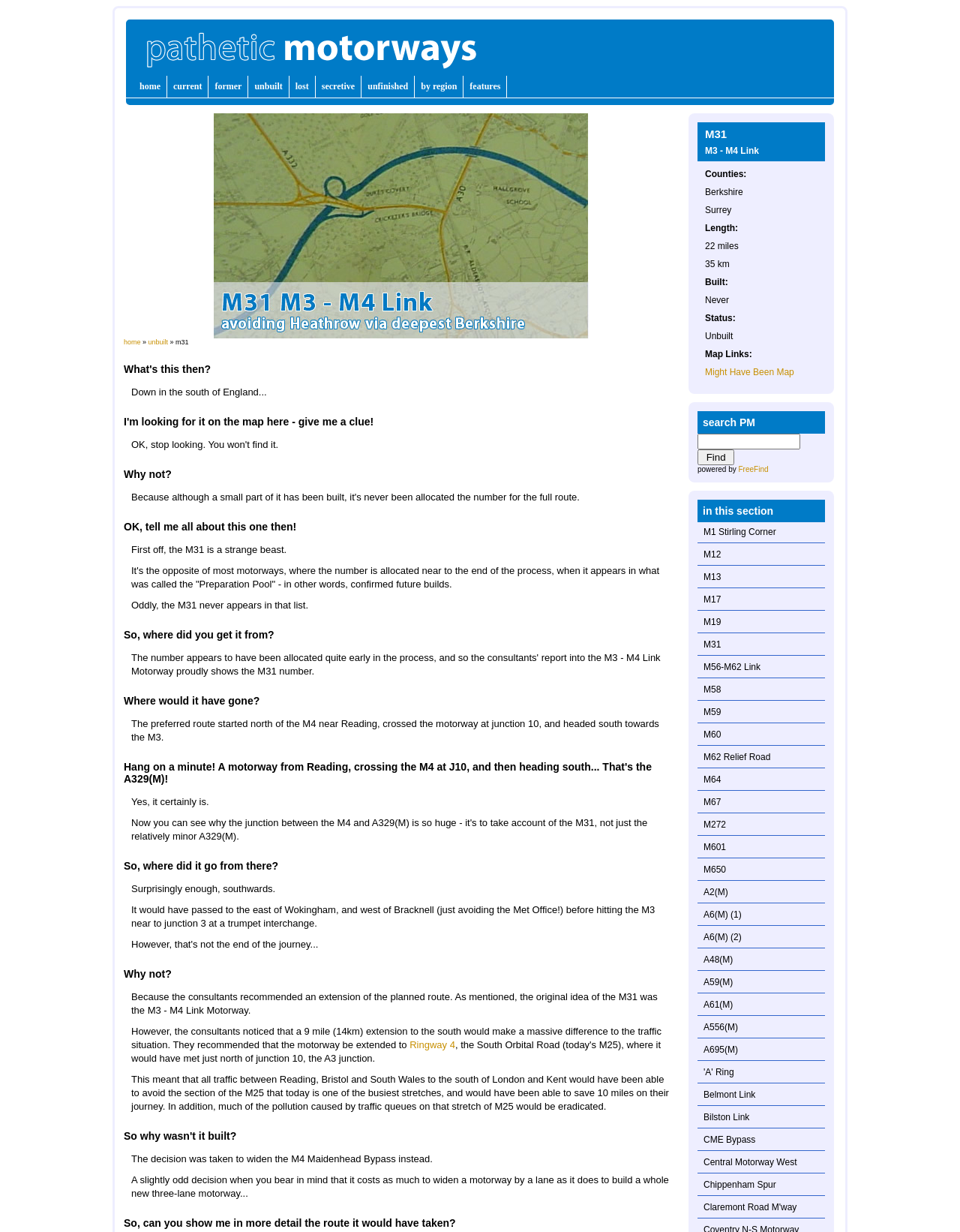Please specify the bounding box coordinates of the element that should be clicked to execute the given instruction: 'Click on the 'source' link'. Ensure the coordinates are four float numbers between 0 and 1, expressed as [left, top, right, bottom].

None